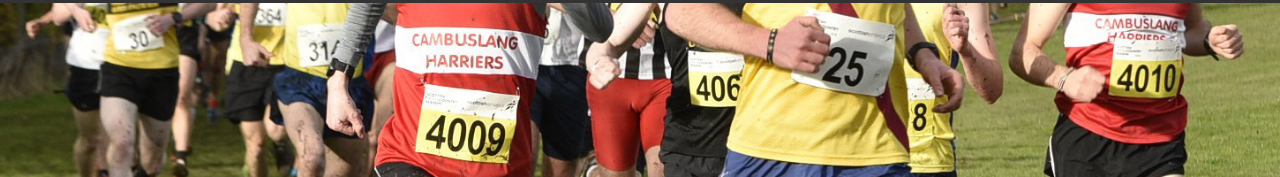Offer a detailed narrative of the scene shown in the image.

The image captures an active scene from a cross country running event, showcasing a group of runners in action. Prominently featured are athletes wearing distinctive jerseys marked with their club affiliation, "Cambuslang Harriers." The runners display varying colors, including yellow and red, while their race numbers are clearly visible, indicating their participation in the competition. The numbers 4009 and 4010 stand out against the vibrant attire, emphasizing the competitive spirit of the event. The backdrop of the image suggests a grassy terrain, indicative of a cross-country course, which adds to the overall dynamic nature of the race. This visual representation exemplifies the camaraderie and dedication characteristic of the Cambuslang Harriers athletics club.